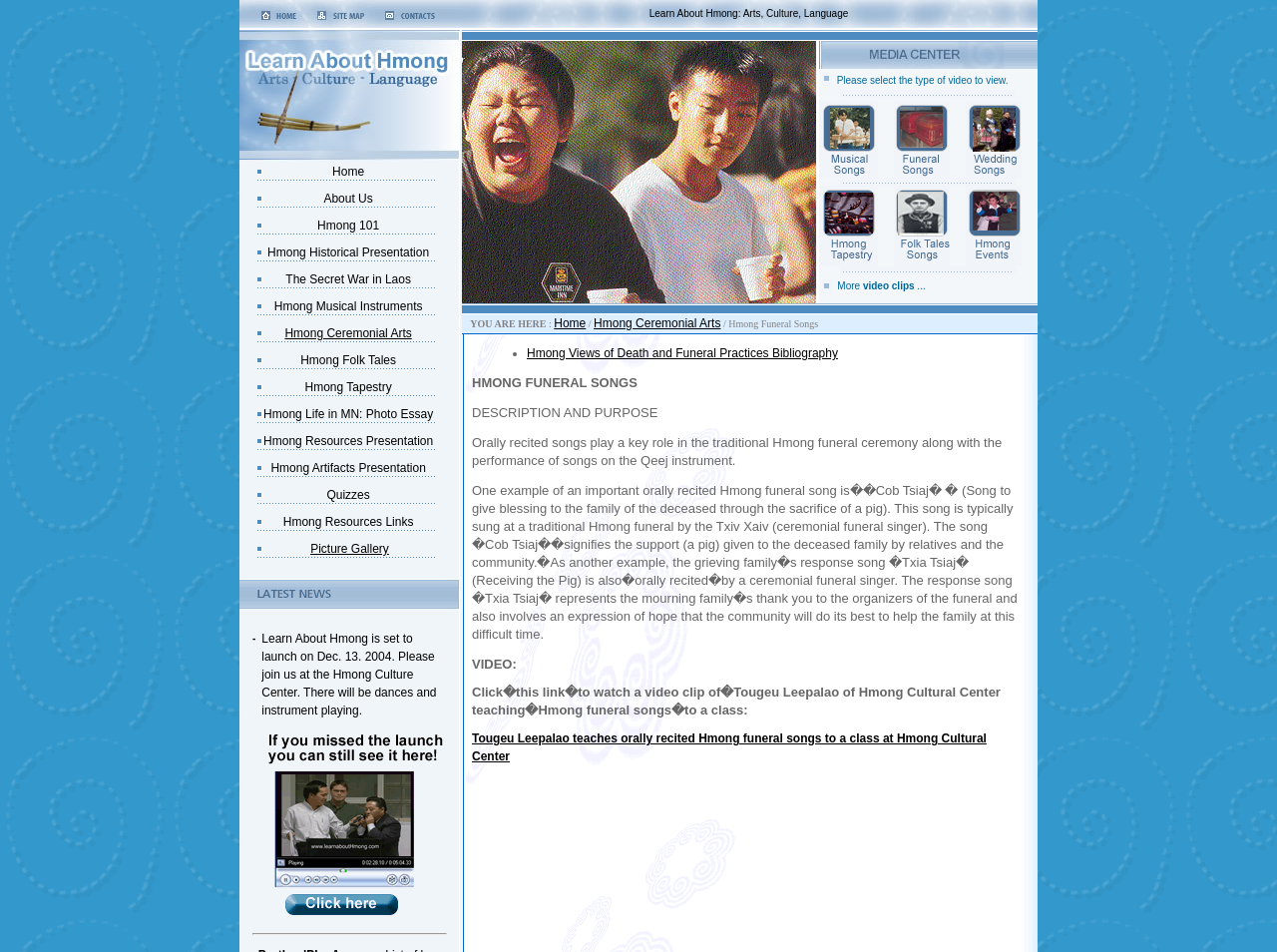Identify the bounding box of the HTML element described here: "Hmong Resources Links". Provide the coordinates as four float numbers between 0 and 1: [left, top, right, bottom].

[0.222, 0.54, 0.324, 0.555]